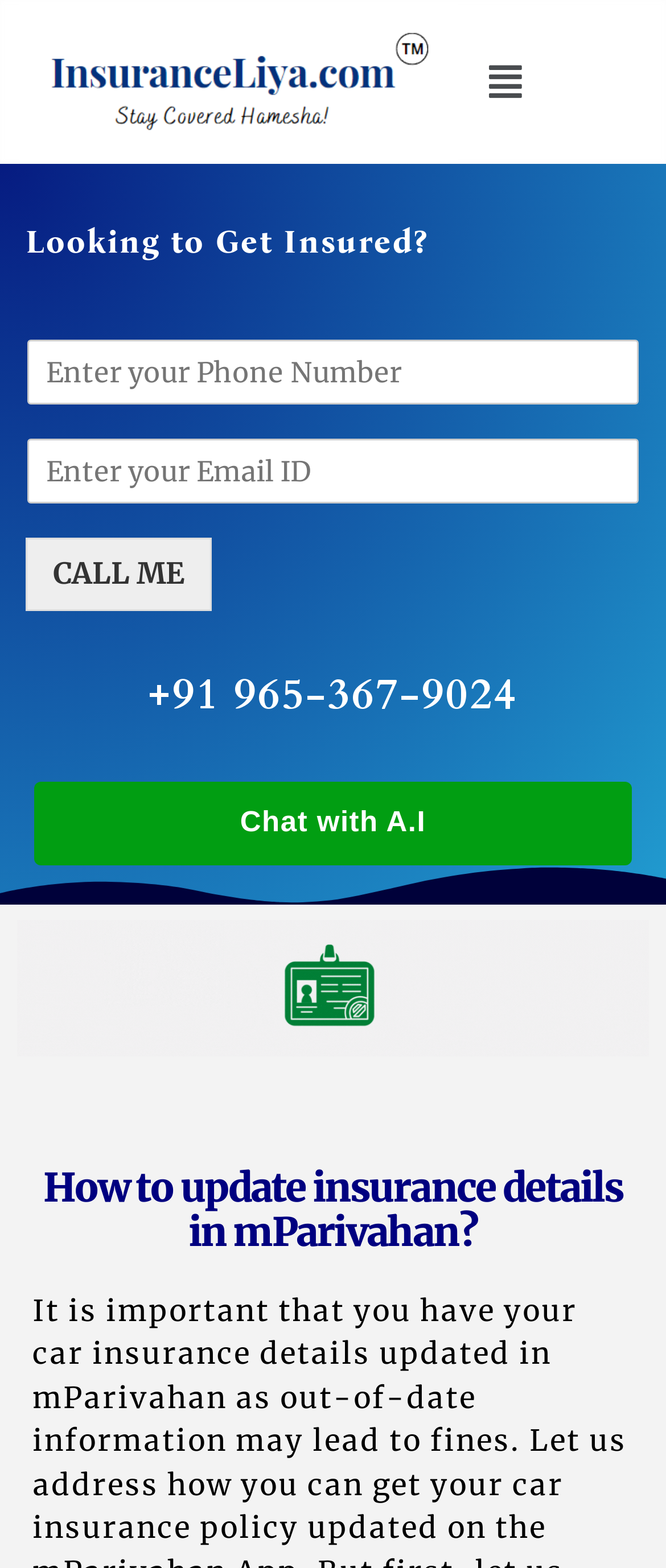Please respond to the question using a single word or phrase:
Is the email field required?

Yes